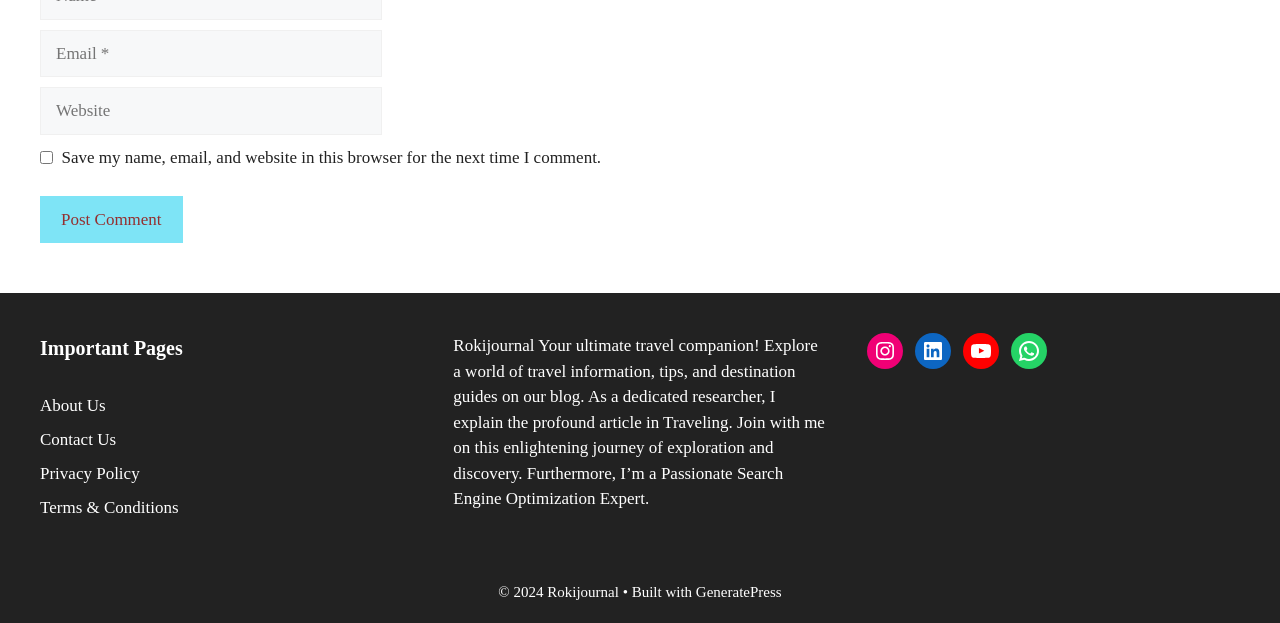Highlight the bounding box coordinates of the element you need to click to perform the following instruction: "Post a comment."

[0.031, 0.314, 0.143, 0.391]